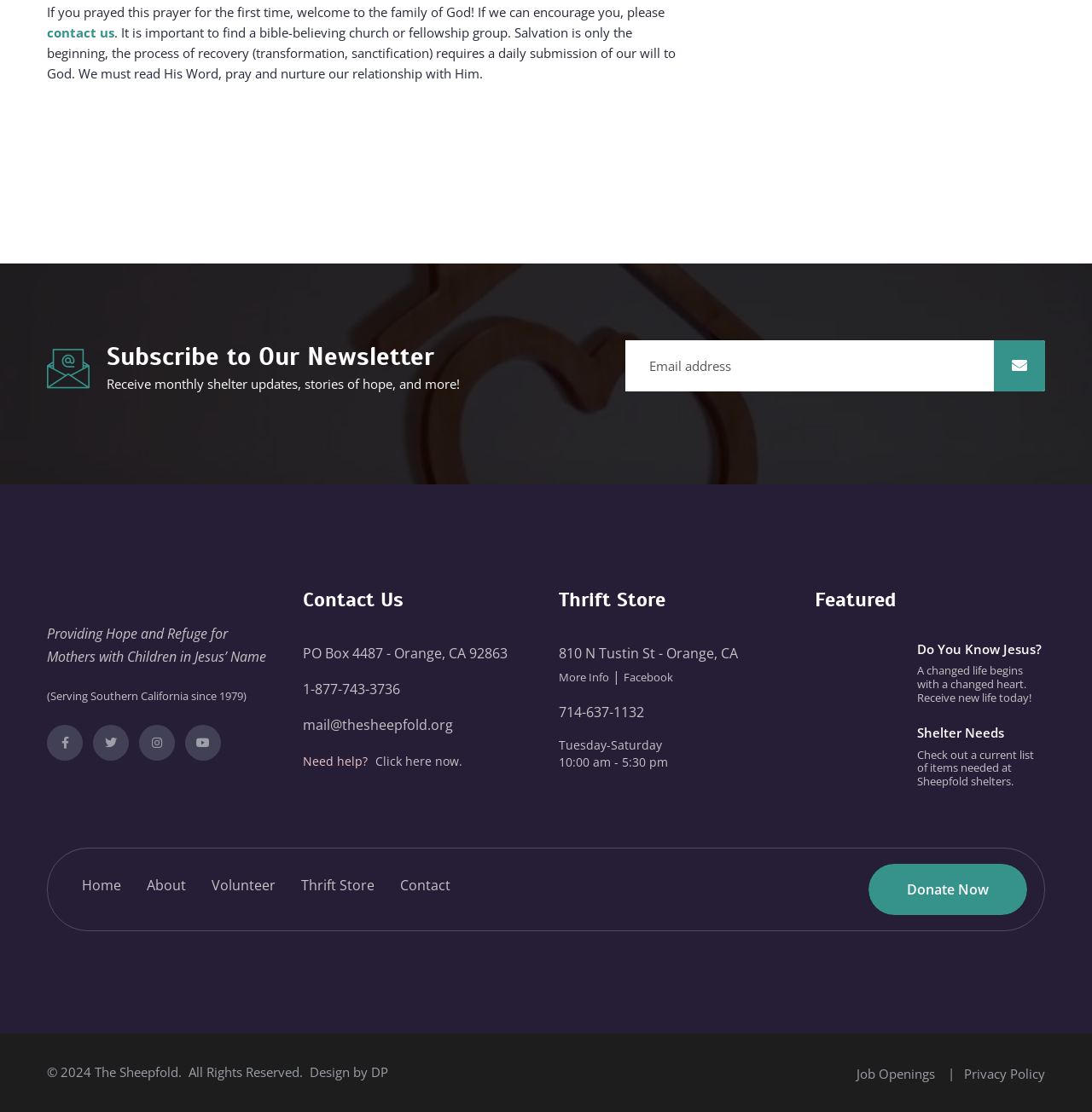Answer the following in one word or a short phrase: 
What is the purpose of the thrift store?

Supporting the organization